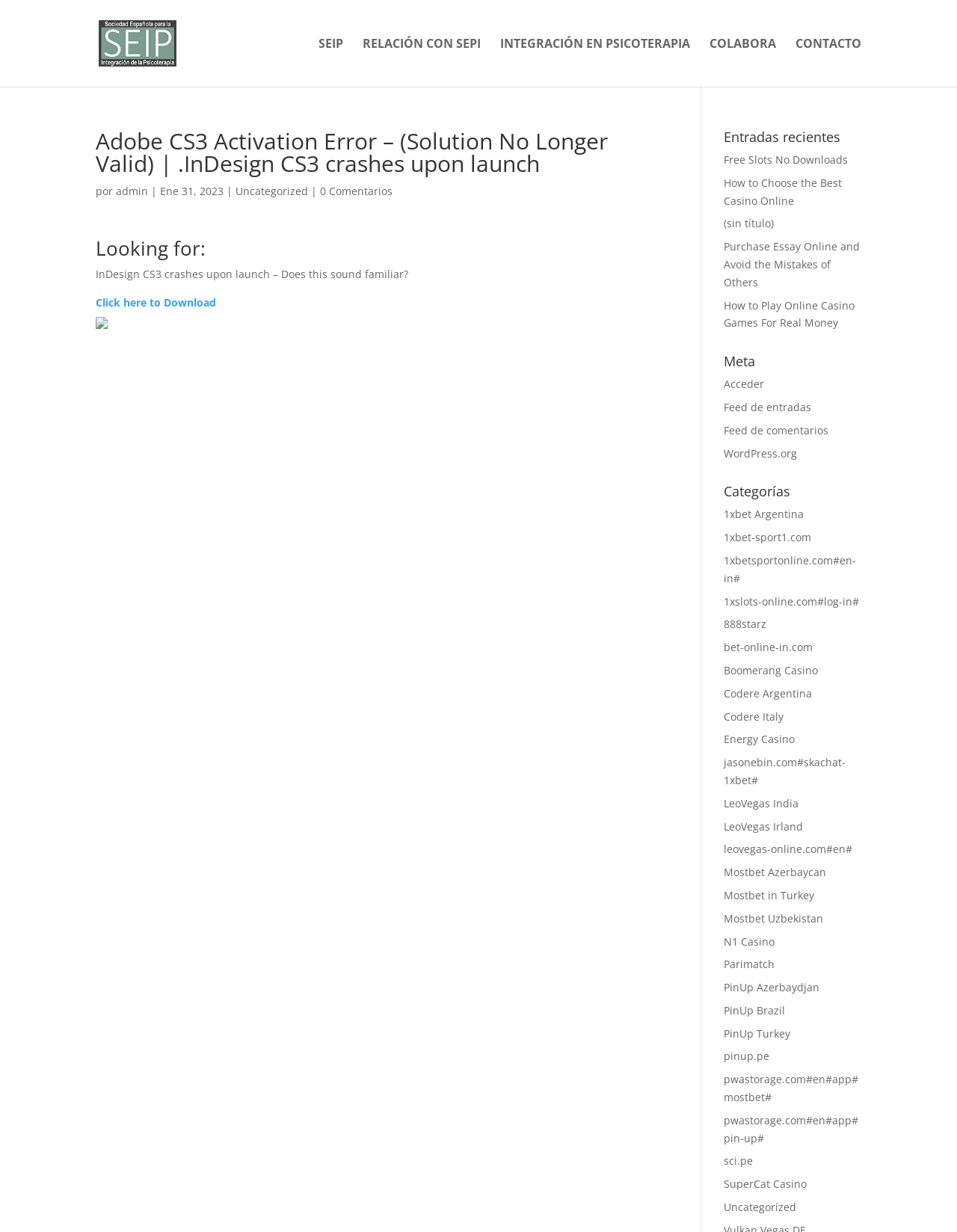Extract the bounding box coordinates for the described element: "August 2019". The coordinates should be represented as four float numbers between 0 and 1: [left, top, right, bottom].

None